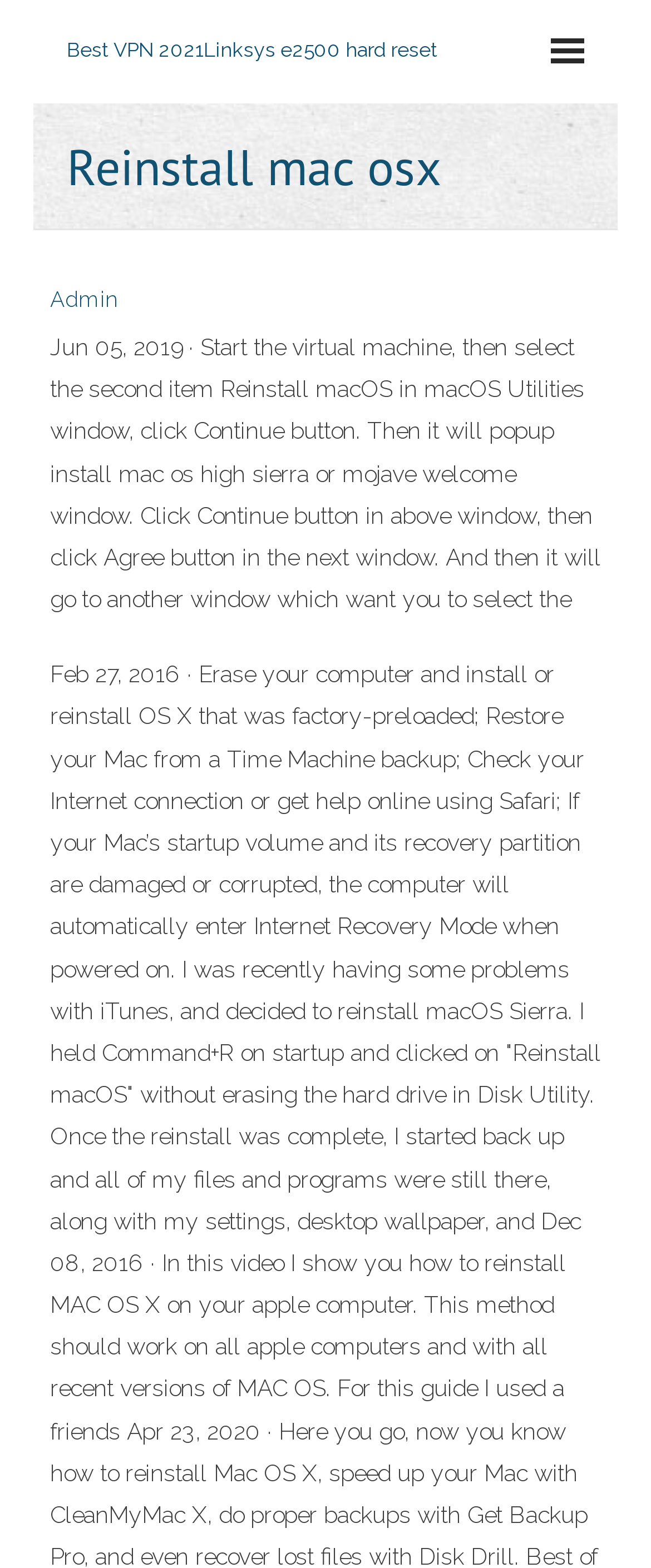Respond with a single word or phrase to the following question:
What is the author trying to do?

Reinstall macOS